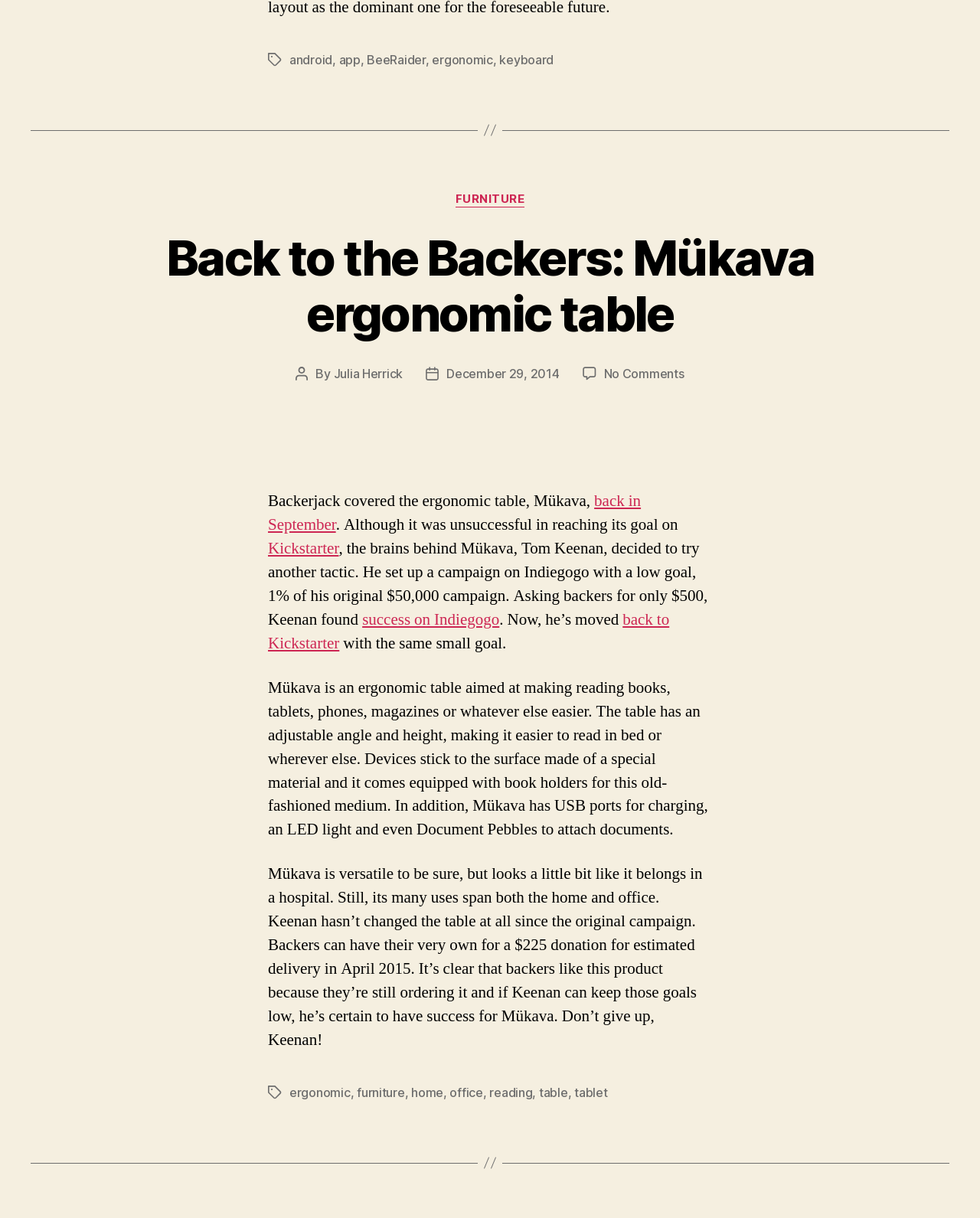What is the estimated delivery date for the Mükava table?
Could you please answer the question thoroughly and with as much detail as possible?

The estimated delivery date for the Mükava table is mentioned in the article as 'Backers can have their very own for a $225 donation for estimated delivery in April 2015'.